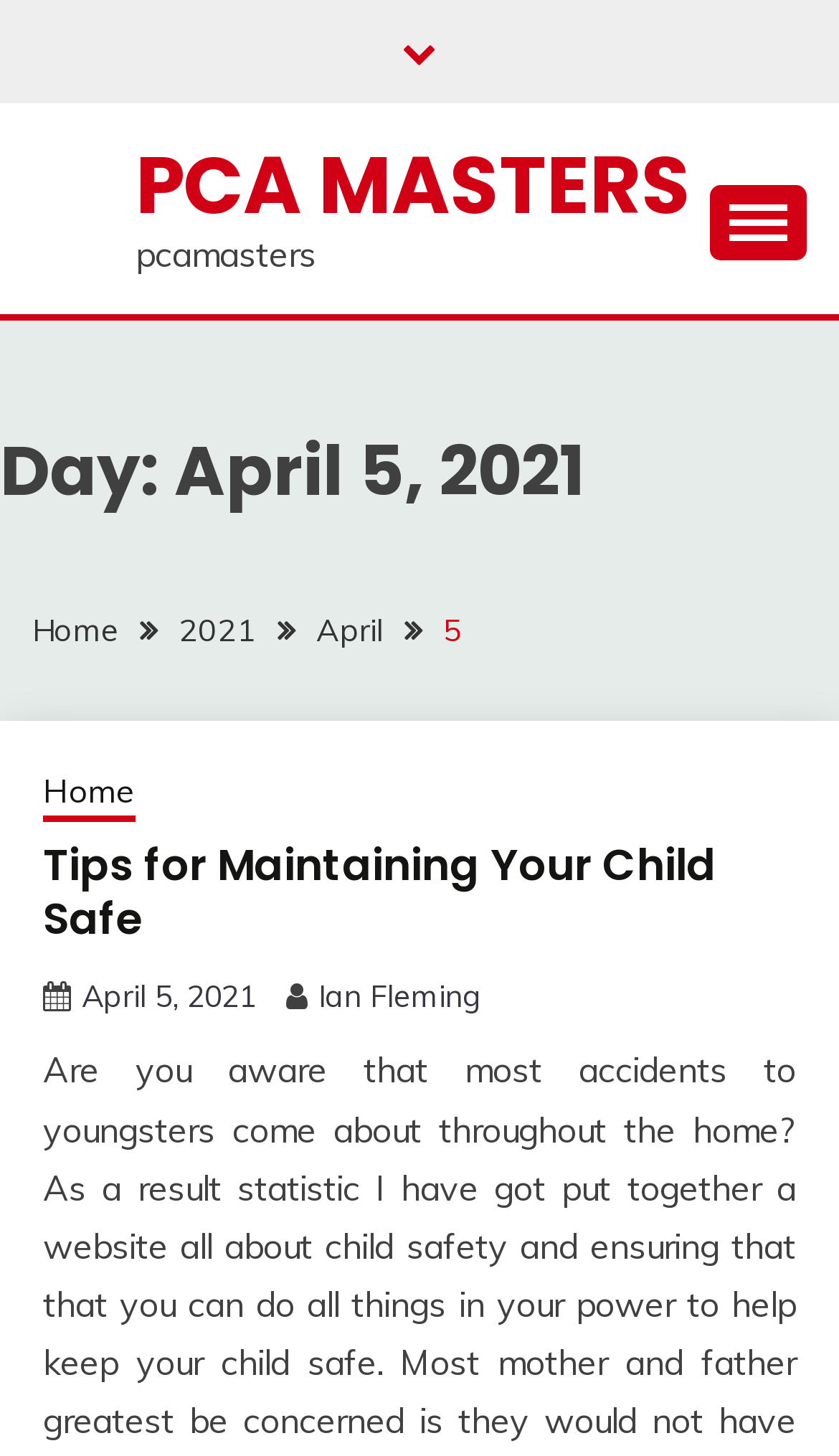Please determine the bounding box coordinates, formatted as (top-left x, top-left y, bottom-right x, bottom-right y), with all values as floating point numbers between 0 and 1. Identify the bounding box of the region described as: parent_node: PCA MASTERS

[0.846, 0.127, 0.962, 0.179]